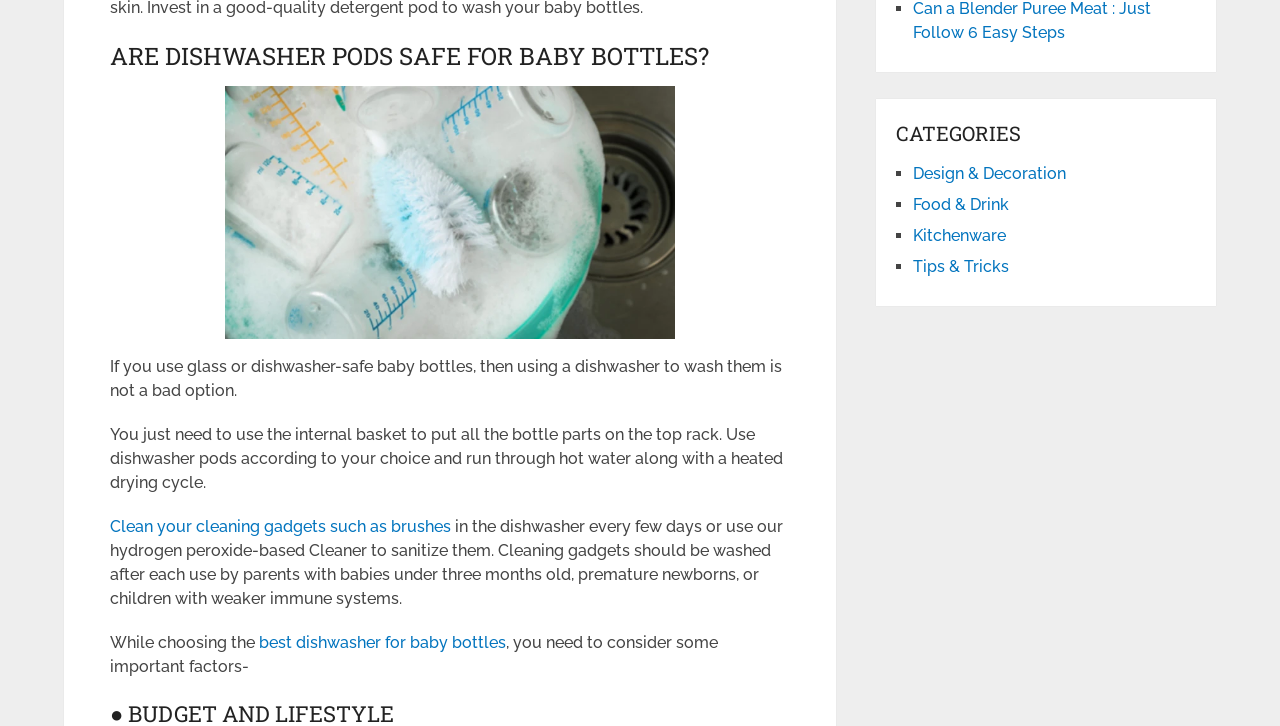Determine the bounding box for the UI element described here: "Design & Decoration".

[0.713, 0.226, 0.833, 0.252]